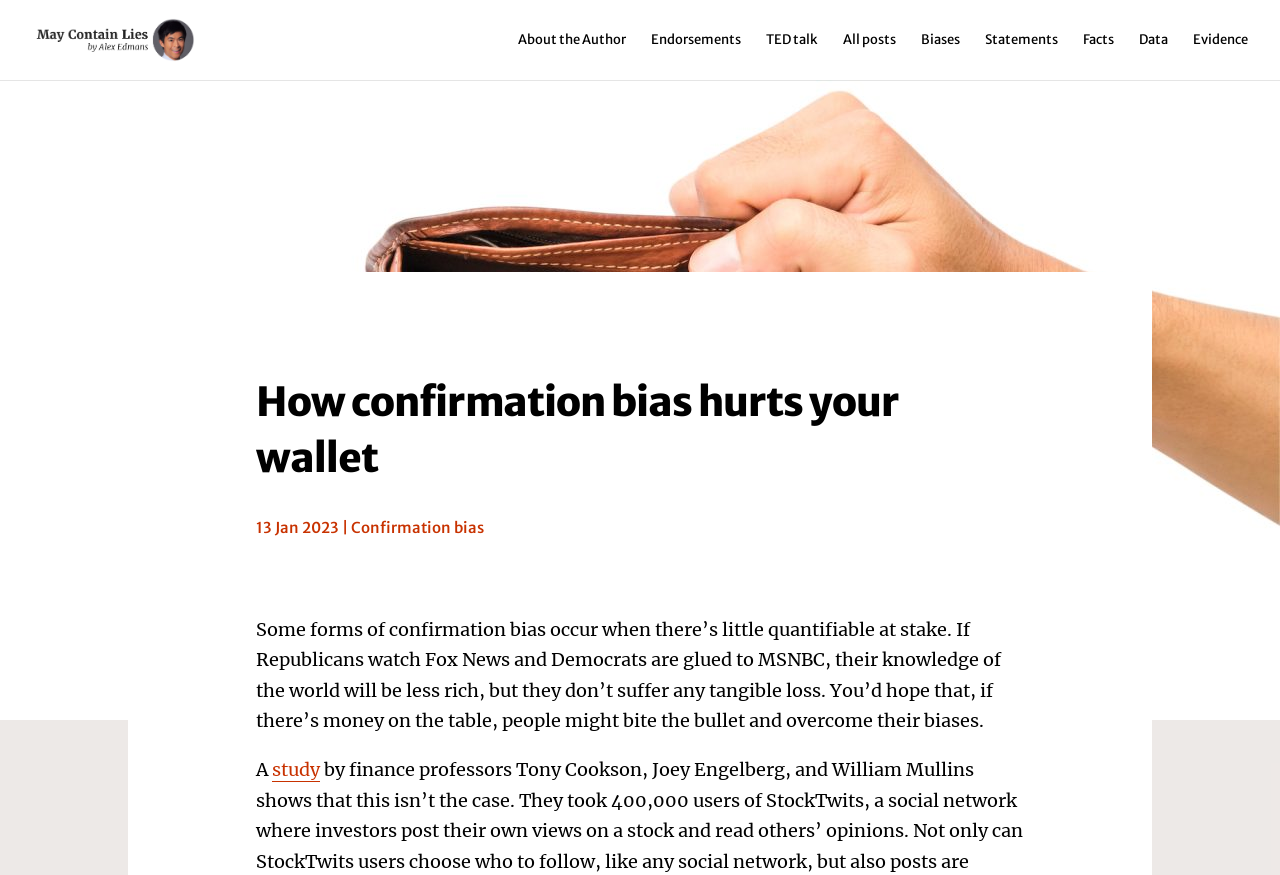Find the bounding box coordinates for the element that must be clicked to complete the instruction: "visit the author's page". The coordinates should be four float numbers between 0 and 1, indicated as [left, top, right, bottom].

[0.405, 0.038, 0.489, 0.091]